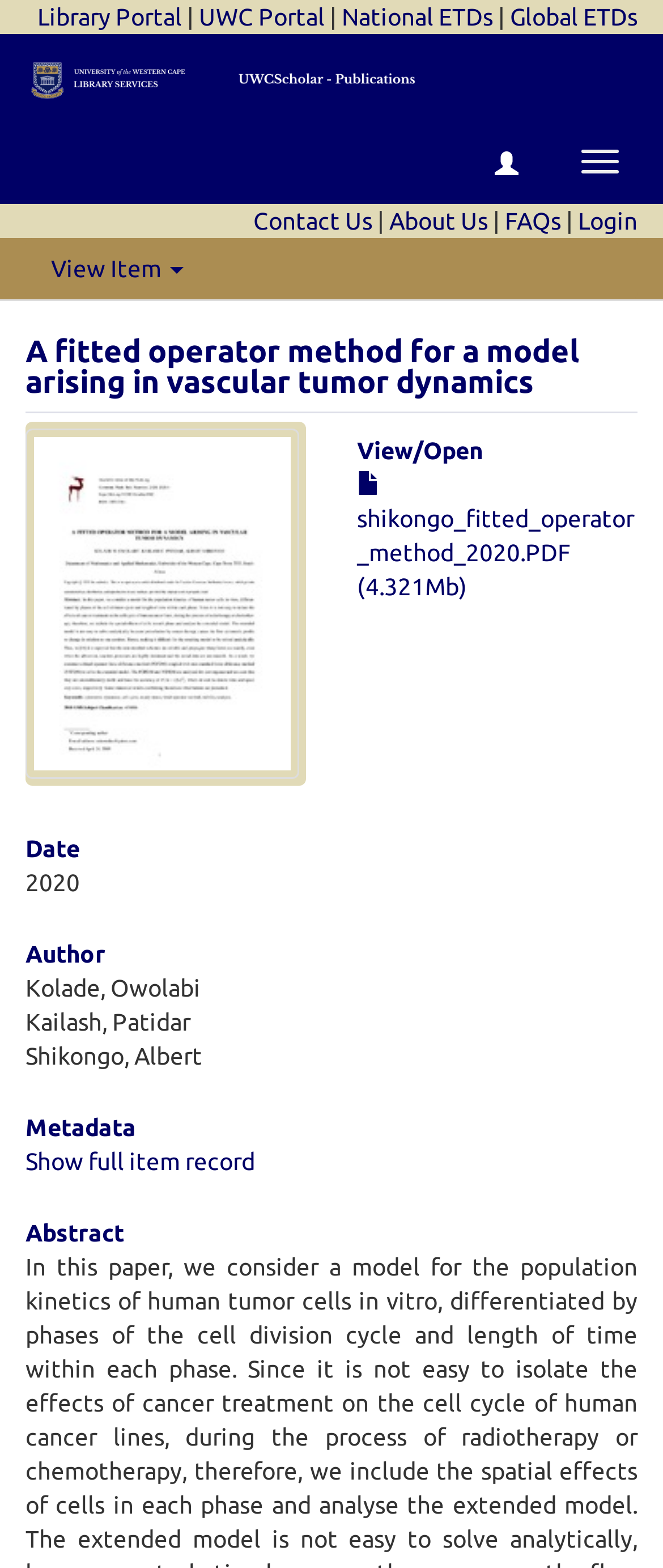Identify the bounding box coordinates for the UI element described as: "About Us".

[0.587, 0.132, 0.736, 0.15]